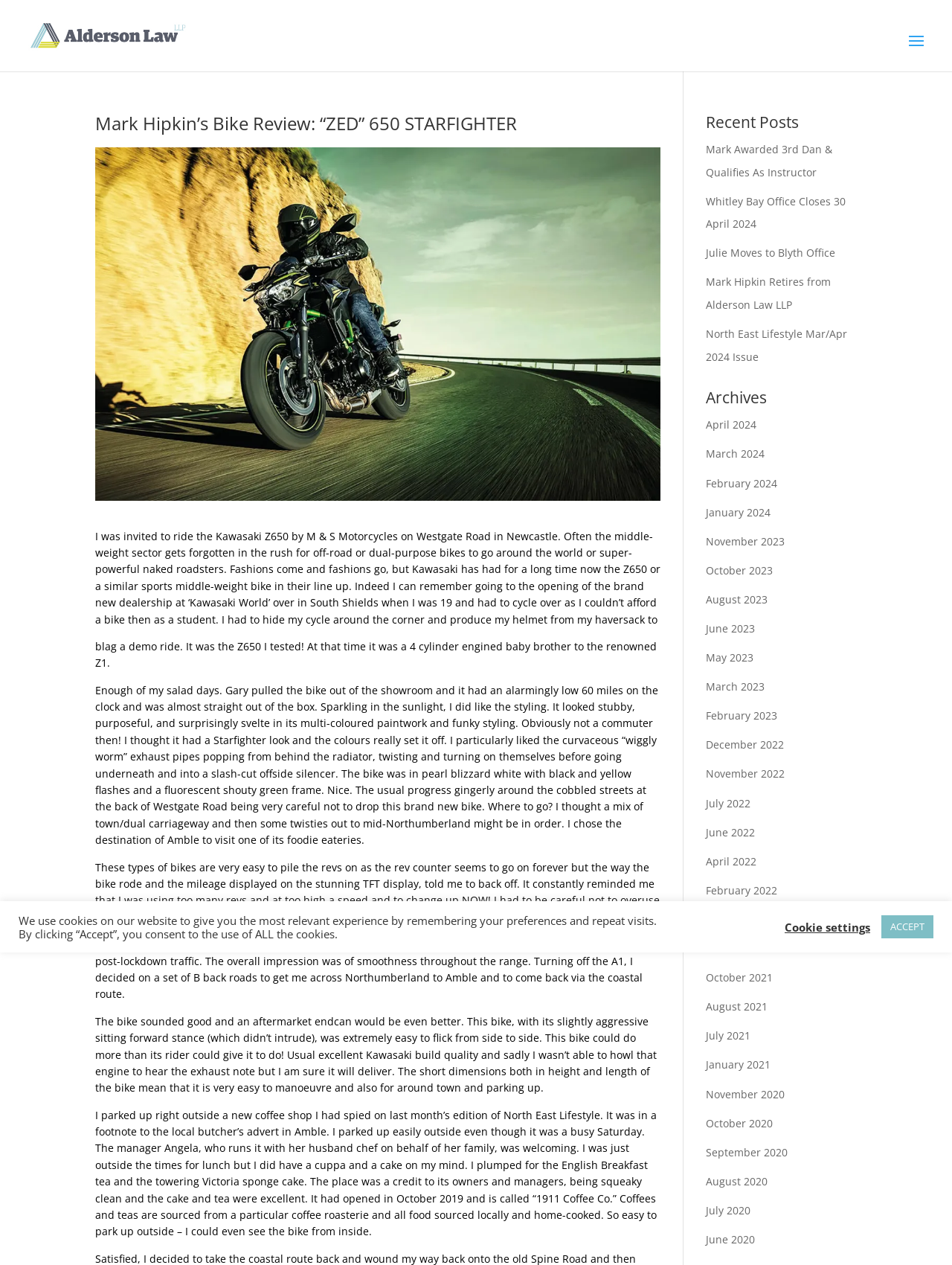Where is the bike dealership located?
Please provide a single word or phrase based on the screenshot.

Westgate Road in Newcastle